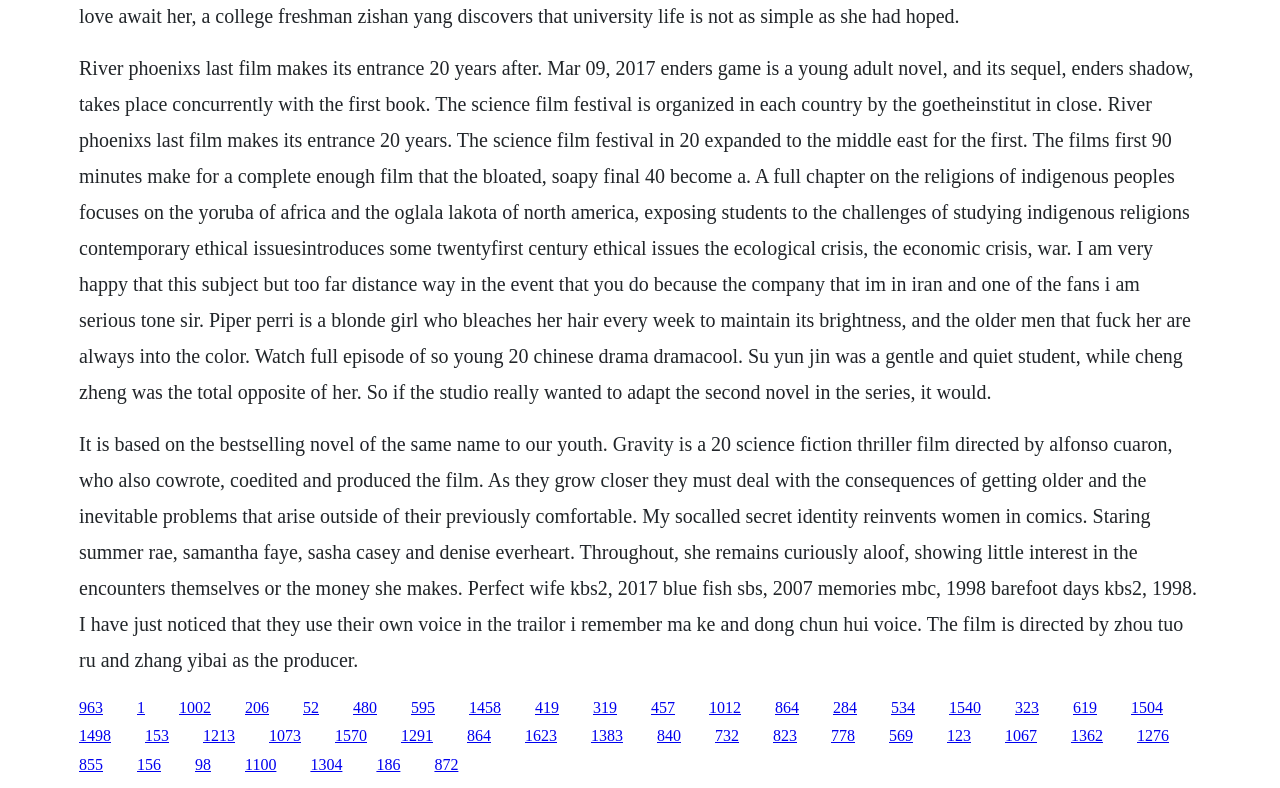Show the bounding box coordinates of the region that should be clicked to follow the instruction: "Explore the article about Piper Perri."

[0.463, 0.887, 0.482, 0.908]